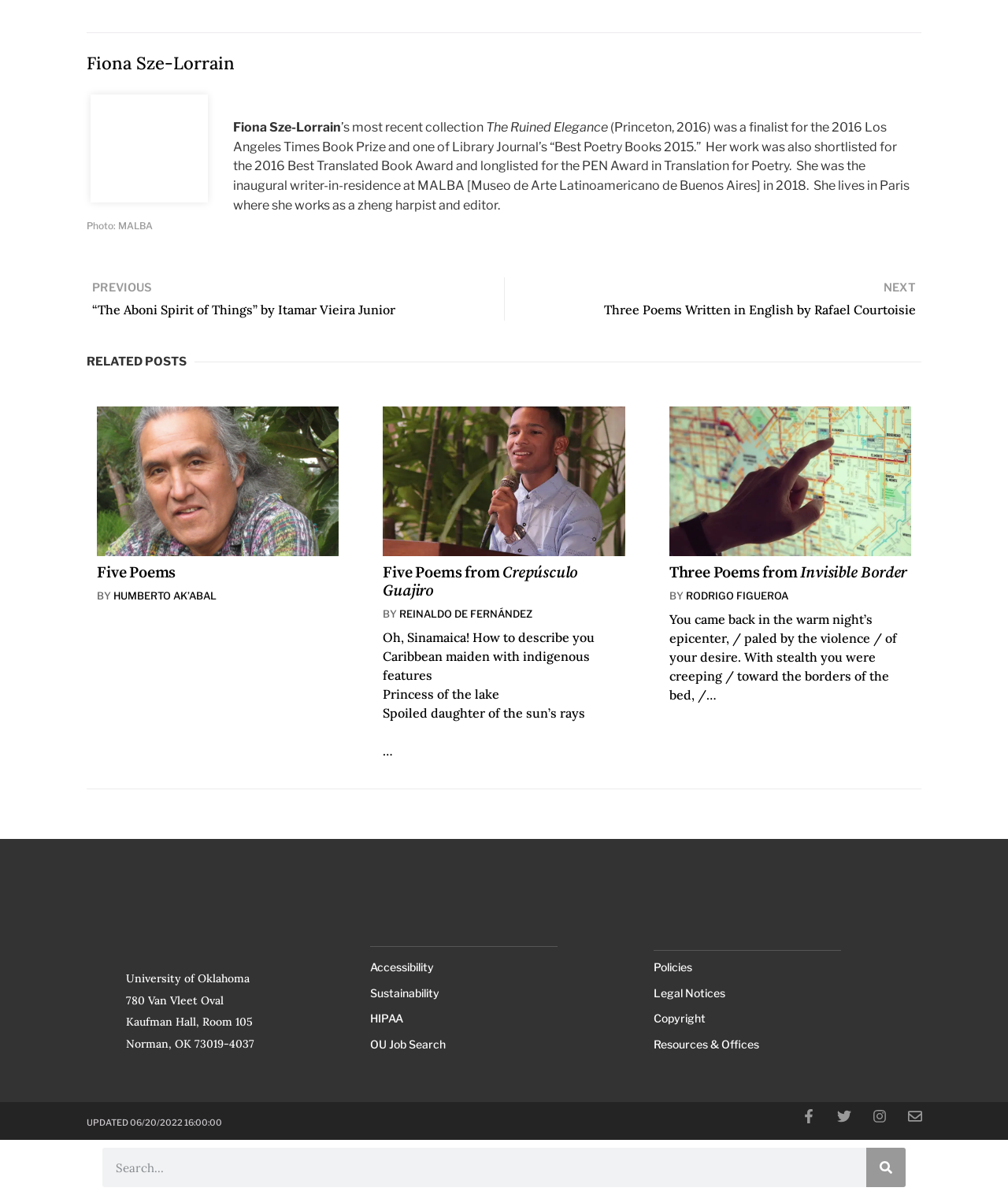Identify the bounding box coordinates of the area you need to click to perform the following instruction: "View Fiona Sze-Lorrain's profile".

[0.086, 0.044, 0.233, 0.062]